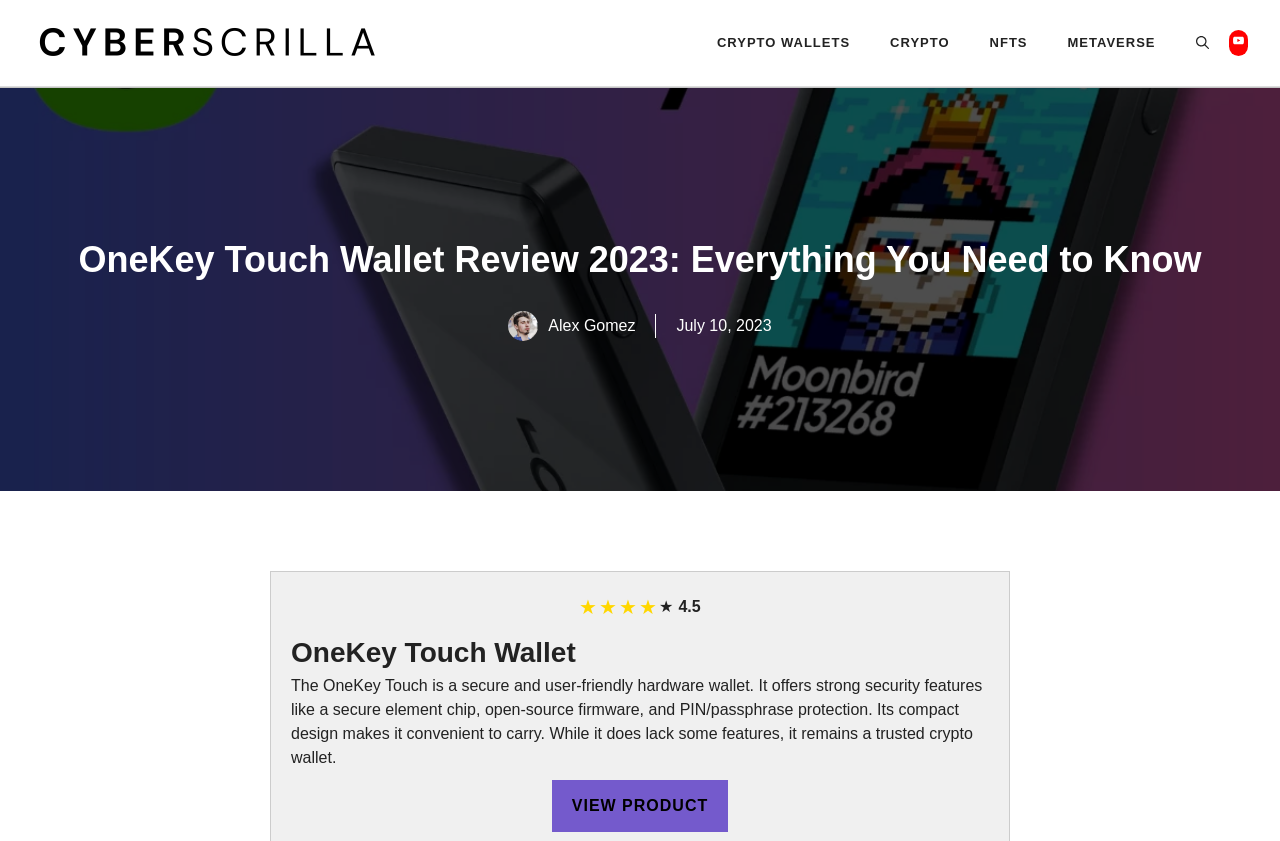Please determine the bounding box coordinates for the element with the description: "Home Improvement".

None